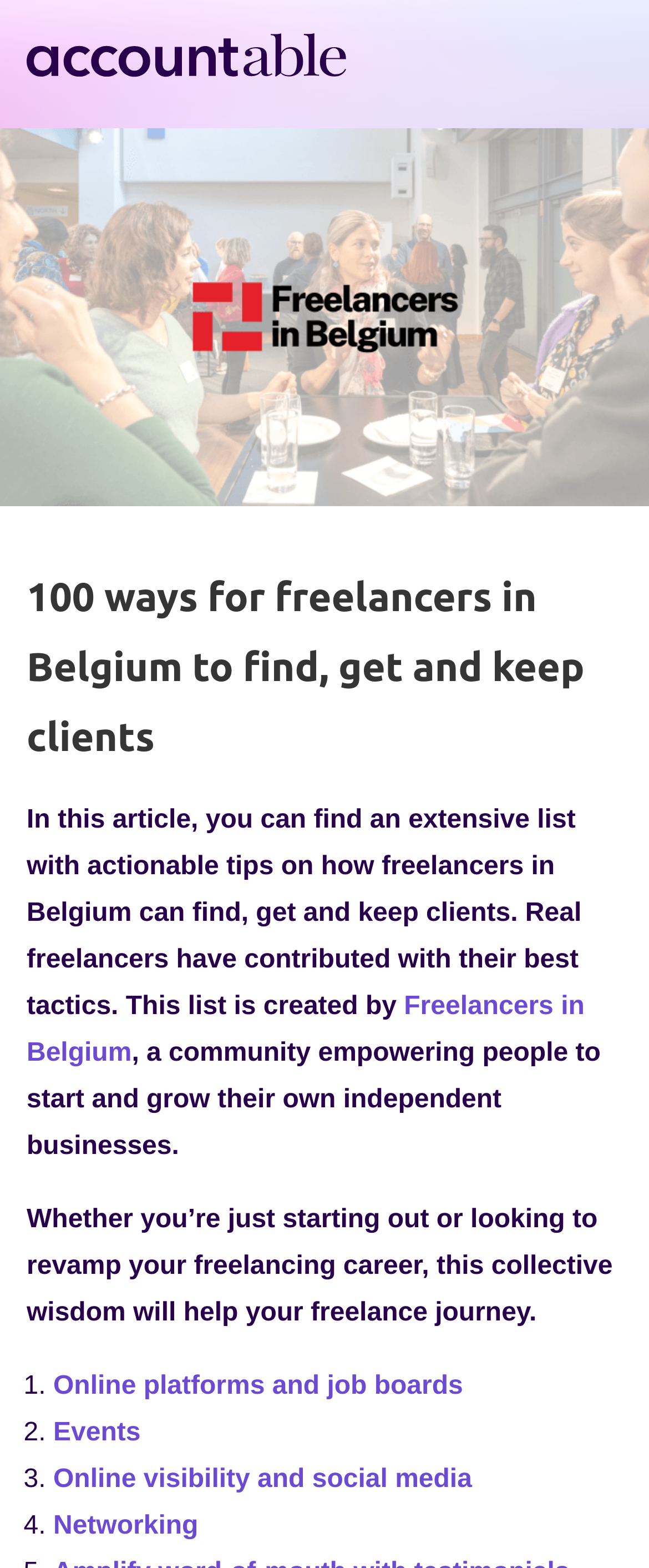Provide your answer to the question using just one word or phrase: What is the purpose of this article?

Provide tips for freelancers